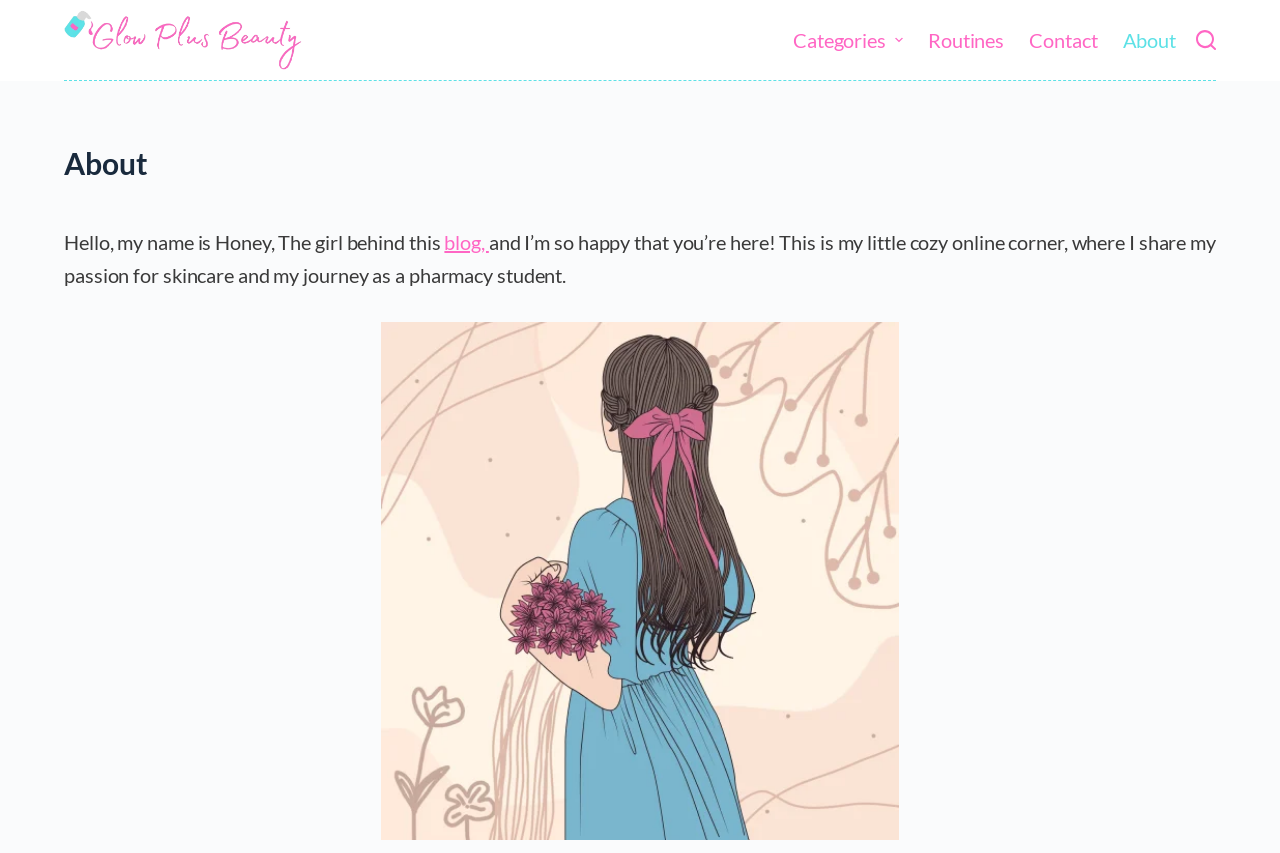Generate a comprehensive description of the webpage.

This webpage is a personal blog, specifically the "About" page of Glow Plus Beauty. At the top left corner, there is a link to skip to the content. Next to it, there is a logo of Glow Plus Beauty, which is an image with a link to the homepage. 

On the top right side, there is a horizontal navigation menu with four menu items: Categories, Routines, Contact, and About. Each menu item has a distinct position, with Categories on the left and About on the right. The Categories menu item has an accompanying image.

Below the navigation menu, there is a search button on the top right corner. 

The main content of the page is divided into two sections. The first section has a heading "About" and a brief introduction to the blogger, Honey. The introduction is written in a friendly tone, mentioning that she is the girl behind the blog and is happy to have visitors. The text also mentions that she shares her passion for skincare and her journey as a pharmacy student.

Below the introduction, there is a large image that takes up most of the page's width. The image is likely a personal photo of Honey or a representation of her blog's theme.